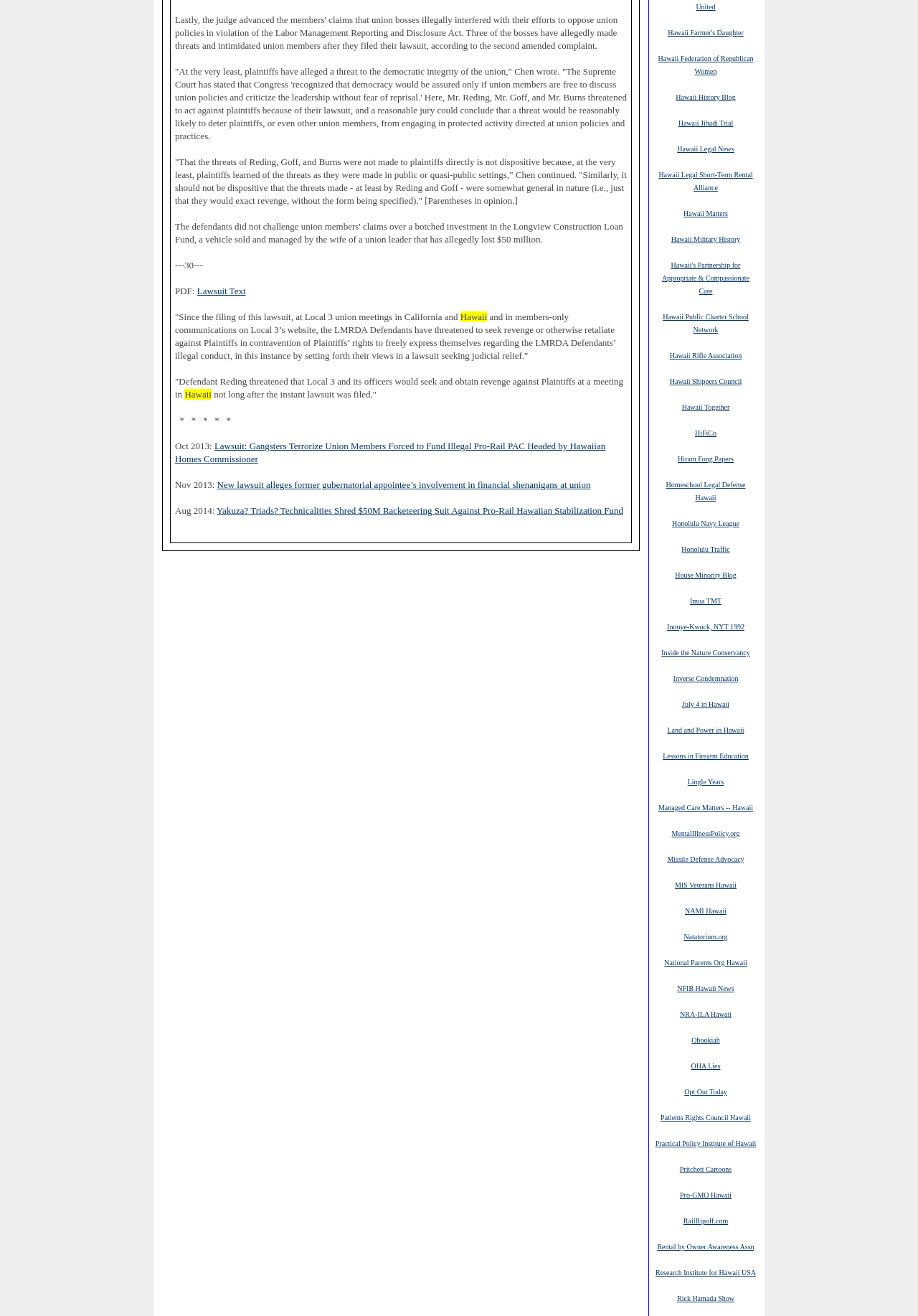Can you pinpoint the bounding box coordinates for the clickable element required for this instruction: "Read the article 'Lawsuit: Gangsters Terrorize Union Members Forced to Fund Illegal Pro-Rail PAC Headed by Hawaiian Homes Commissioner'"? The coordinates should be four float numbers between 0 and 1, i.e., [left, top, right, bottom].

[0.191, 0.335, 0.66, 0.353]